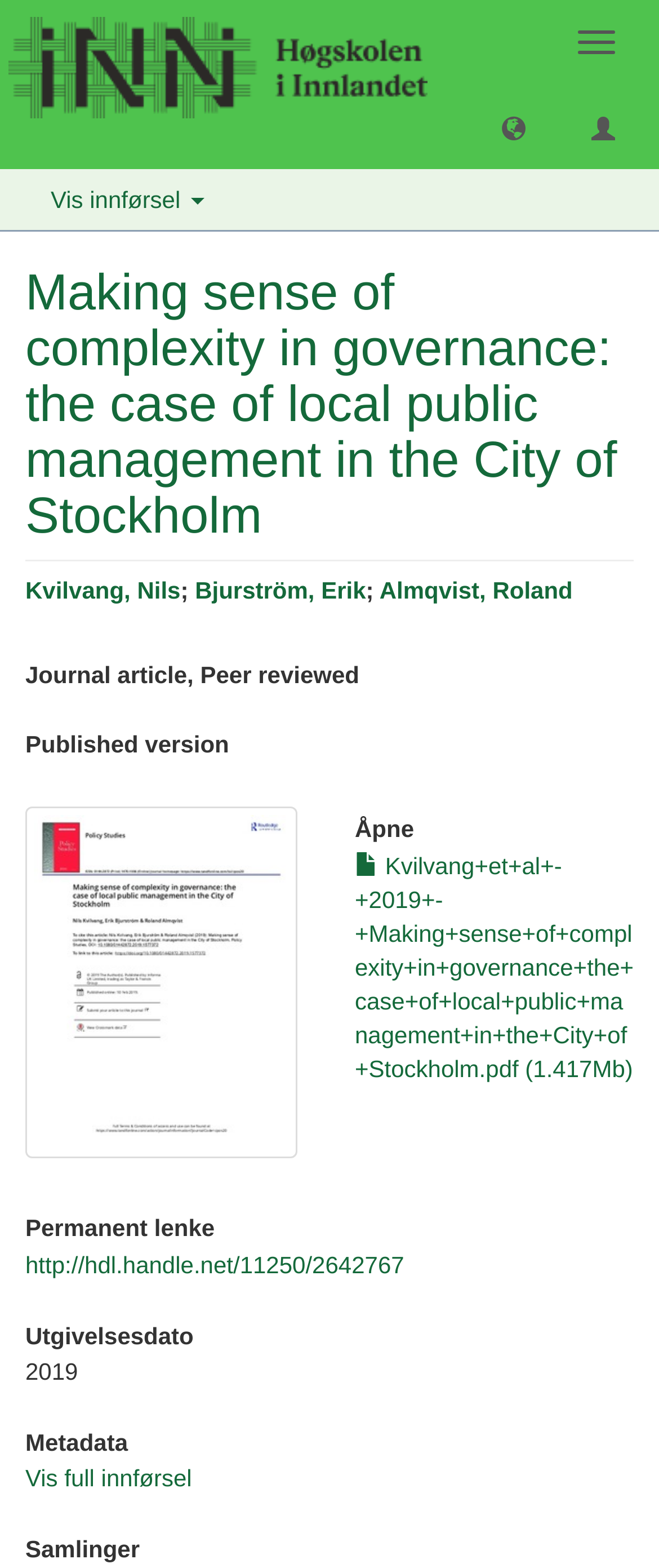Please provide a brief answer to the question using only one word or phrase: 
What is the publication year?

2019